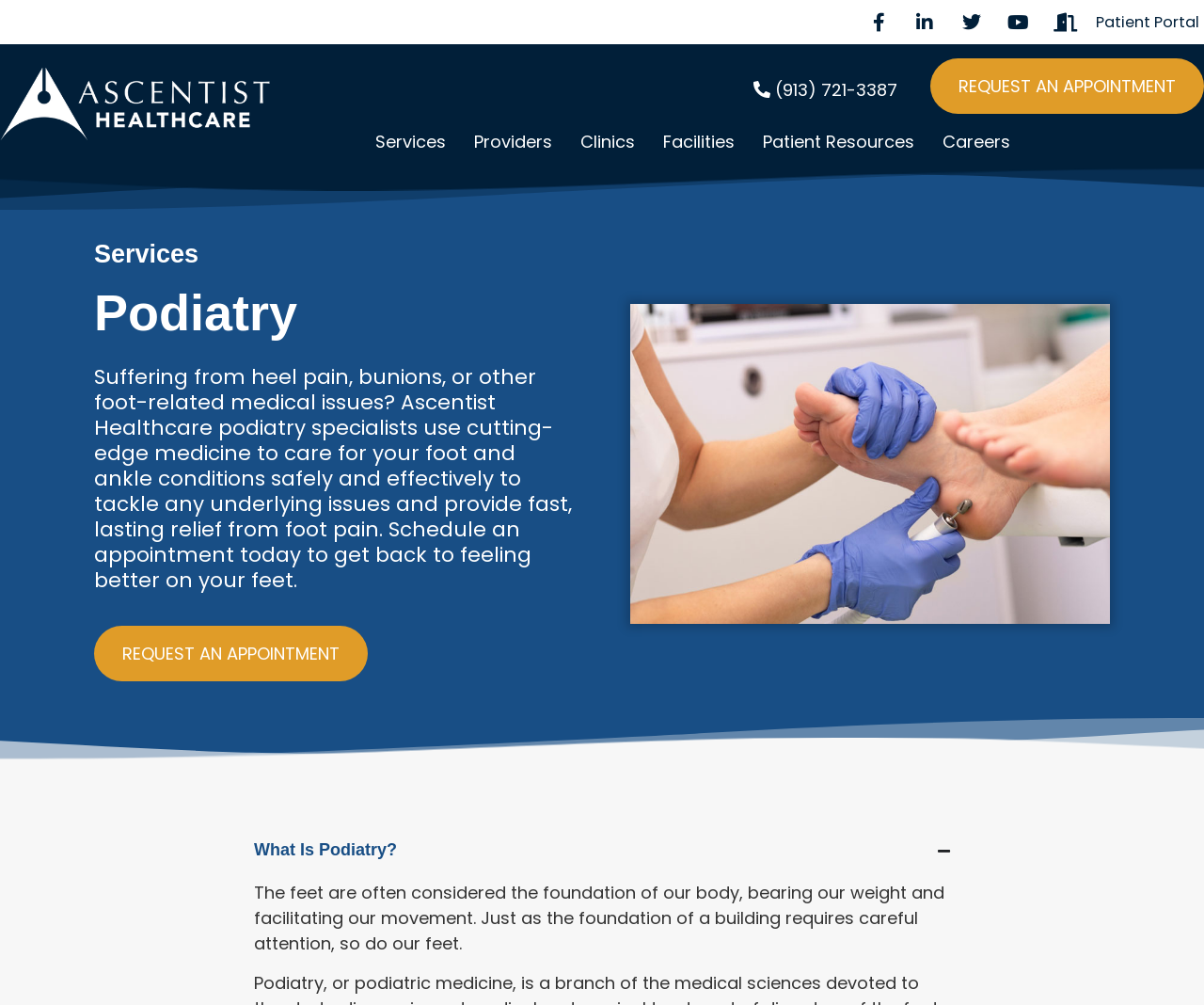Give a comprehensive overview of the webpage, including key elements.

The webpage is about podiatry and foot pain care services provided by Ascentist Healthcare in Kansas City, MO. At the top left corner, there is a logo of Ascentist Healthcare, accompanied by a phone number and a link to the patient portal. 

Below the logo, there are several navigation links, including "Services", "Providers", "Clinics", "Facilities", "Patient Resources", and "Careers", which are evenly spaced and horizontally aligned. 

The main content of the webpage is divided into two sections. On the left side, there is a heading "Services" followed by a subheading "Podiatry", and then a paragraph of text describing the podiatry services offered by Ascentist Healthcare. The text explains that their podiatry specialists use cutting-edge medicine to care for foot and ankle conditions, and invites readers to schedule an appointment. Below the text, there is a call-to-action link to "REQUEST AN APPOINTMENT".

On the right side, there is a large image of a podiatrist examining a patient's feet in a medical exam room. Above the image, there is a disclosure triangle that expands to reveal a section titled "What Is Podiatry?", which includes a heading and an accordion item. 

At the top right corner, there are several links, including four empty links, and a link to the patient portal.